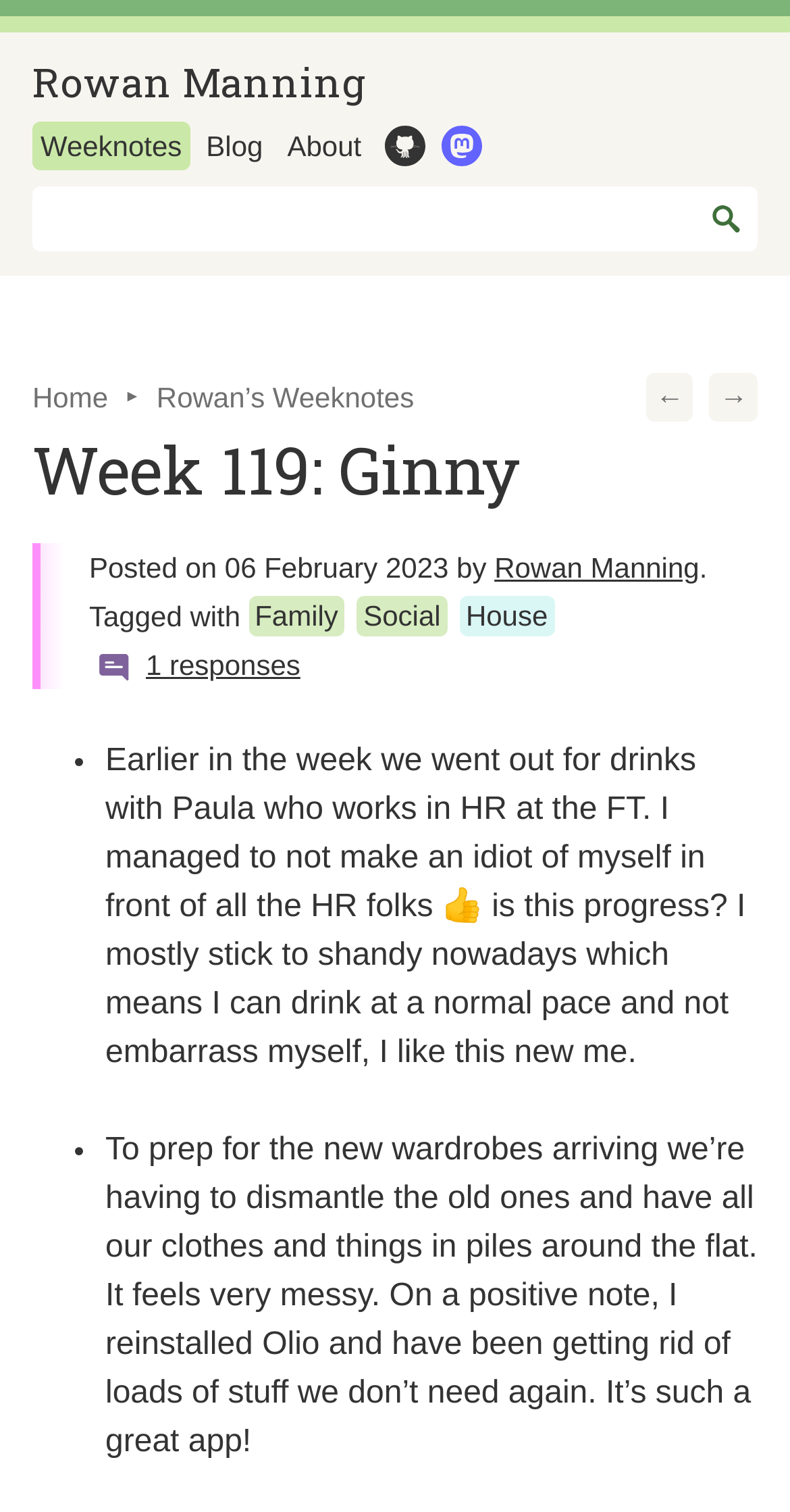Please predict the bounding box coordinates (top-left x, top-left y, bottom-right x, bottom-right y) for the UI element in the screenshot that fits the description: Week 119: Ginny

[0.041, 0.282, 0.662, 0.339]